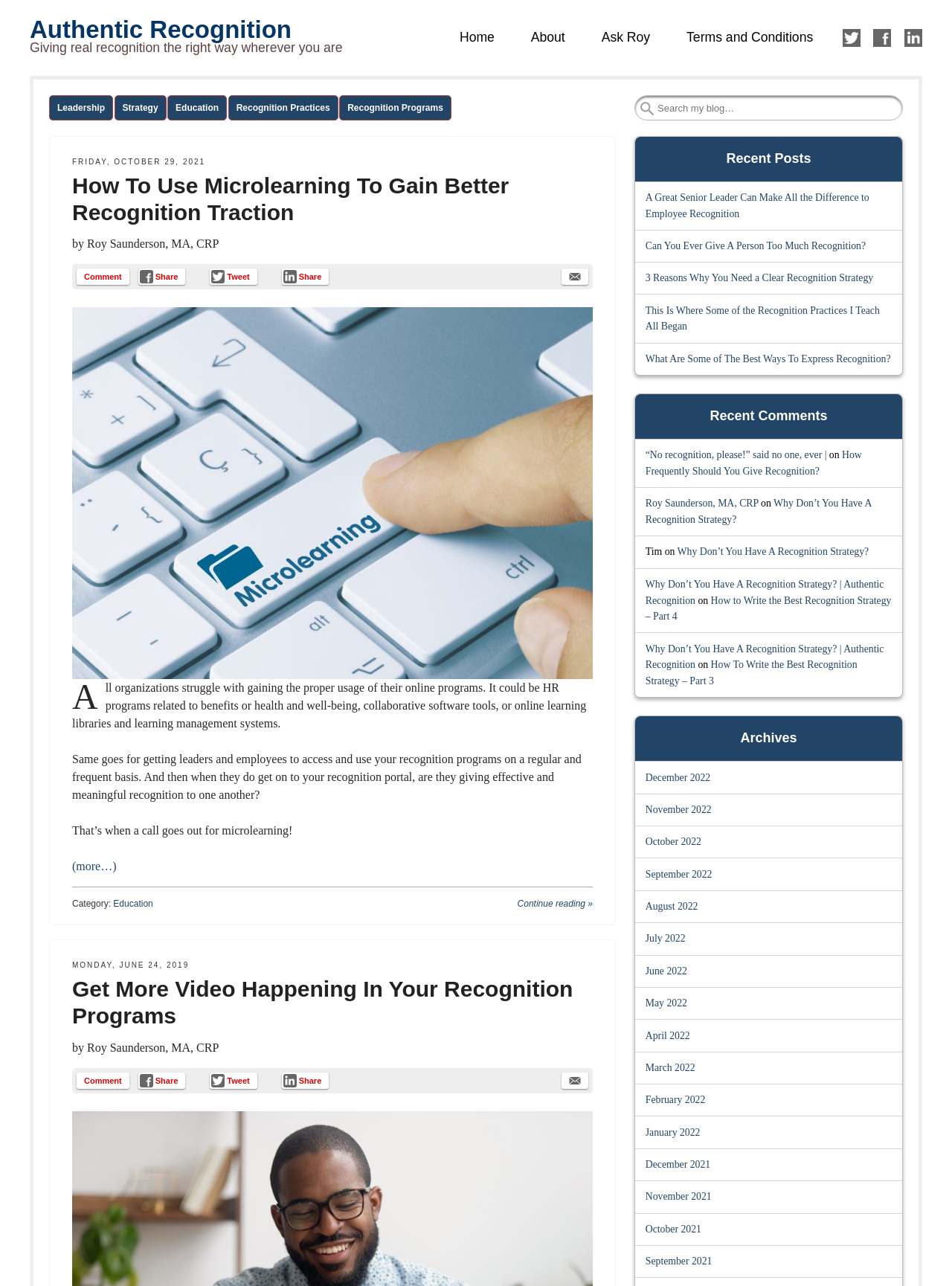Locate the bounding box coordinates of the element's region that should be clicked to carry out the following instruction: "Read the article 'How To Use Microlearning To Gain Better Recognition Traction'". The coordinates need to be four float numbers between 0 and 1, i.e., [left, top, right, bottom].

[0.076, 0.134, 0.623, 0.176]